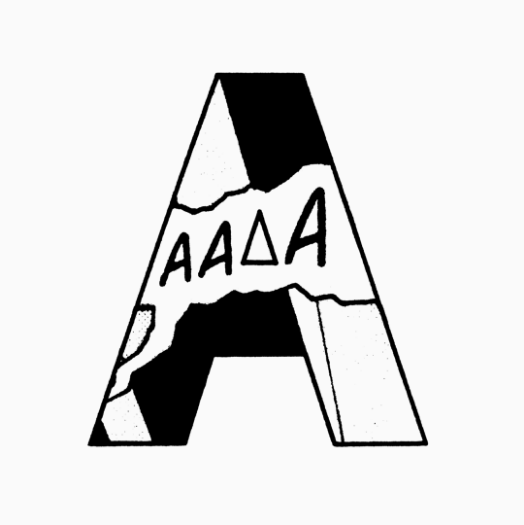Detail everything you observe in the image.

The image features a strikingly designed capital letter "A," characterized by a bold black-and-white aesthetic. The letter is visually dynamic, with one side displaying a cracked texture that interrupts its solid form, creating a sense of depth. Across the center of the "A," a comic-style speech bubble emerges, containing the whimsical text "A A [triangle] A," which adds an element of intrigue and playfulness to the design. This illustration is part of a creative exploration of poetic forms, as it accompanies a blog post highlighting new works in a manuscript titled "ALPHABETICALS," showcasing the interplay between visuals and modern poetry.